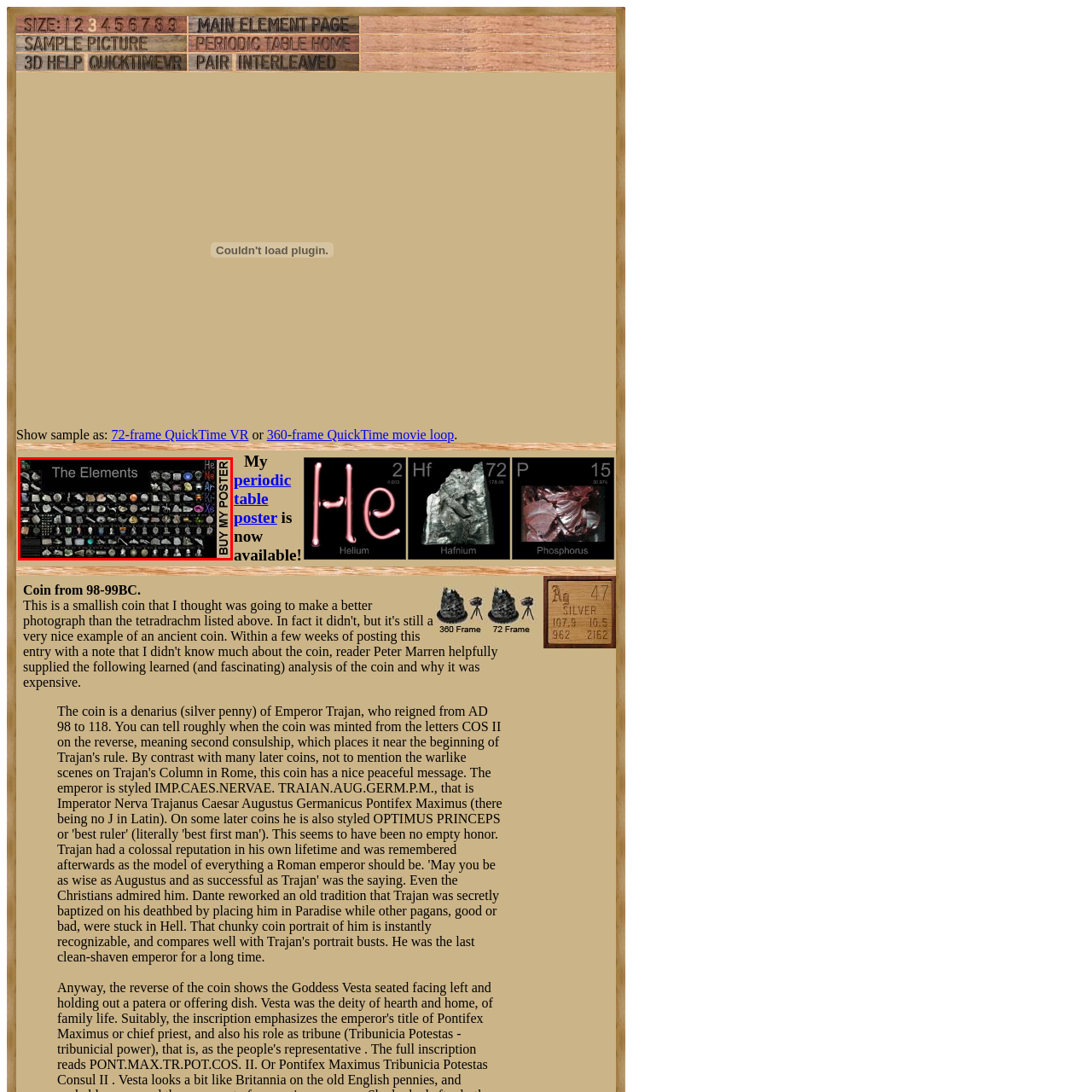Direct your attention to the red-outlined image and answer the question in a word or phrase: What is the format of the elements arrangement?

Grid format